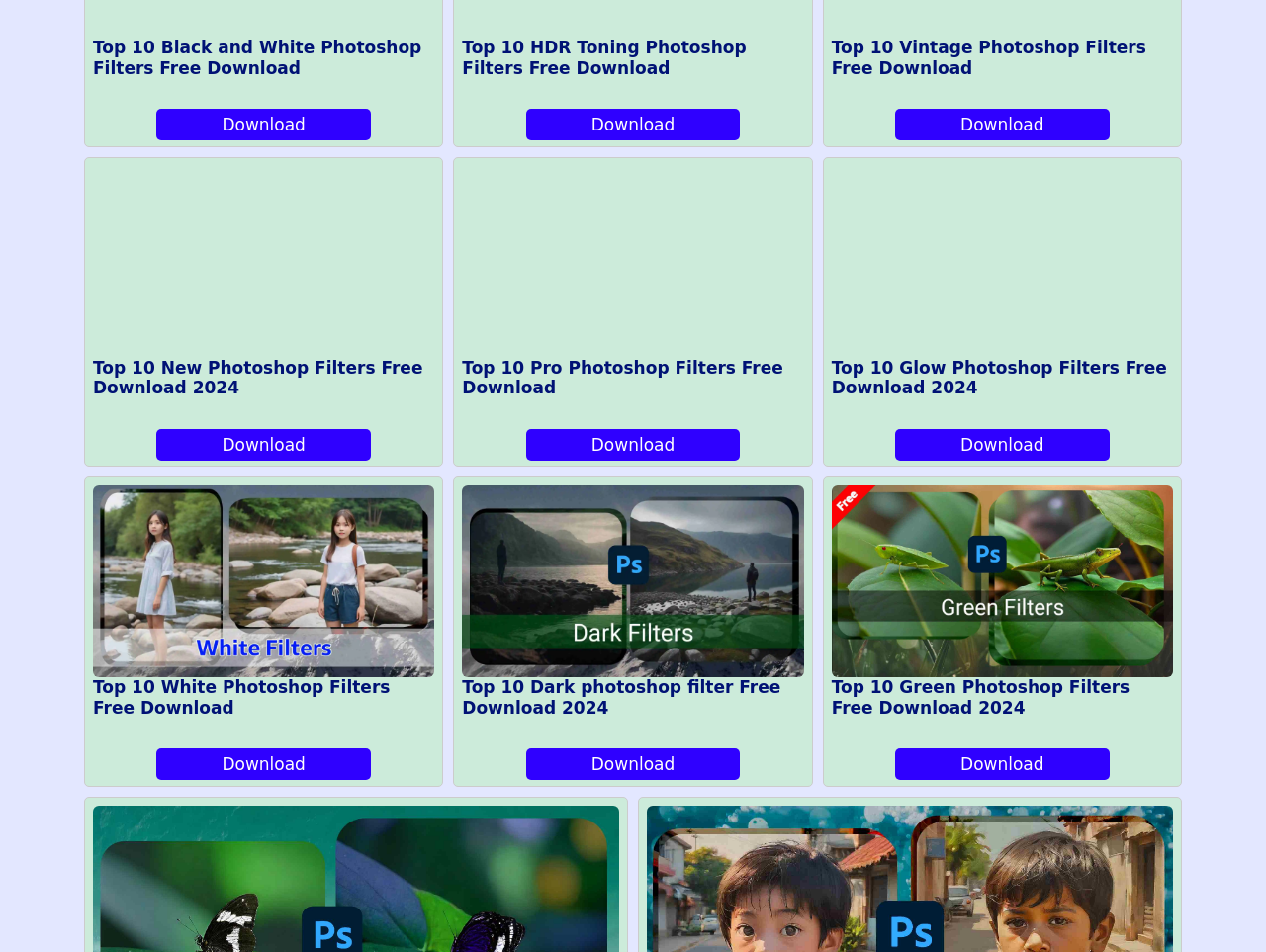What is the format of the filters available for download?
Please describe in detail the information shown in the image to answer the question.

The filters available for download on this webpage are in Photoshop format, as indicated by the headings and the download links.